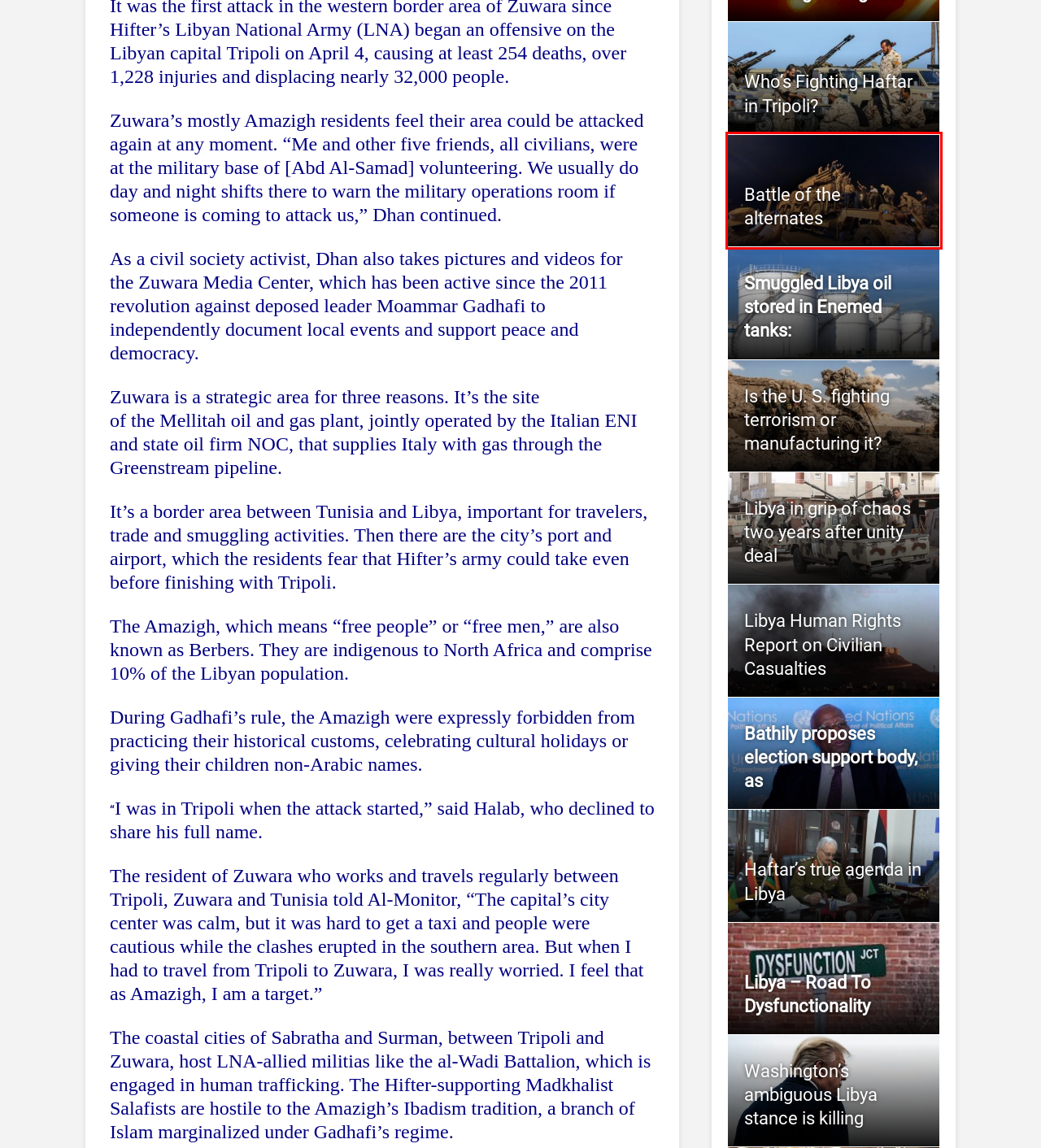You have a screenshot of a webpage with a red bounding box around an element. Choose the best matching webpage description that would appear after clicking the highlighted element. Here are the candidates:
A. Who’s Fighting Haftar in Tripoli? – Libya Tribune
B. Bathily proposes election support body, as public frustration mounts – Libya Tribune
C. Libya in grip of chaos two years after unity deal – Libya Tribune
D. Battle of the alternates – Libya Tribune
E. Smuggled Libya oil stored in Enemed tanks: Swiss court acquits journalists – Libya Tribune
F. Is the U. S. fighting terrorism or manufacturing it? – Libya Tribune
G. Libya Human Rights Report on Civilian Casualties – April 2018 – Libya Tribune
H. Libya – Road To Dysfunctionality (2) – Libya Tribune

D